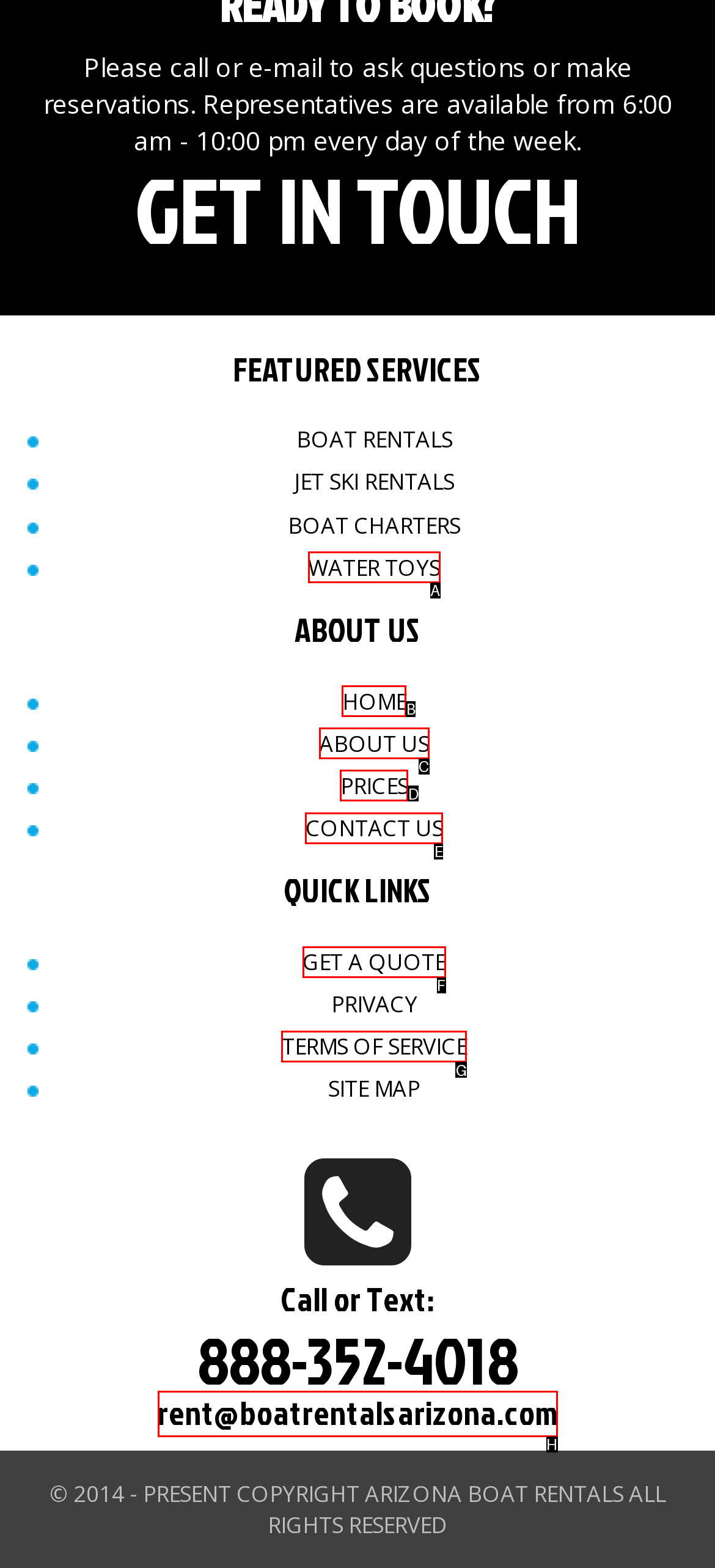From the available choices, determine which HTML element fits this description: Contact Us Respond with the correct letter.

E